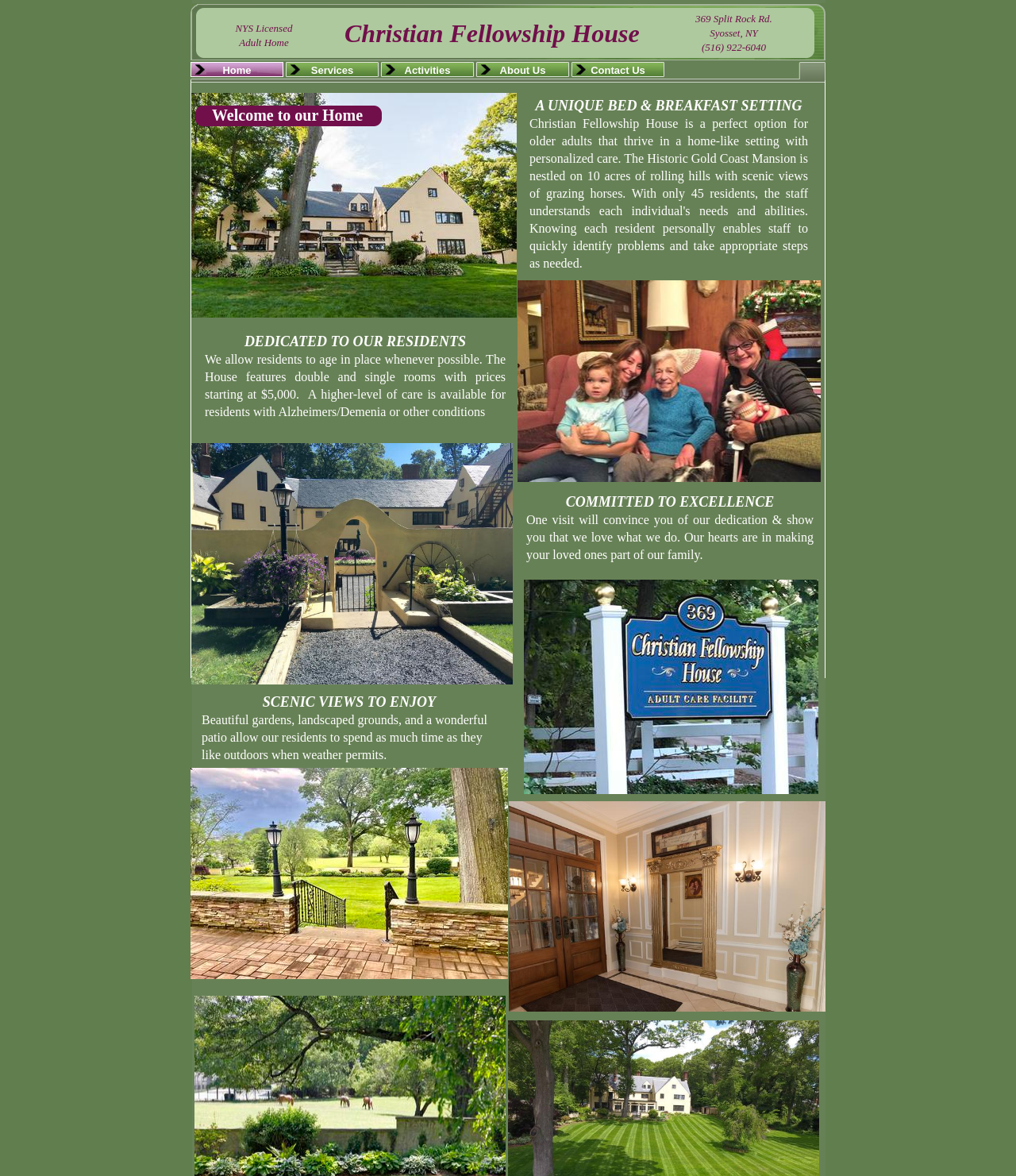Answer the question below in one word or phrase:
How can I contact Christian Fellowship House?

(516) 922-6040